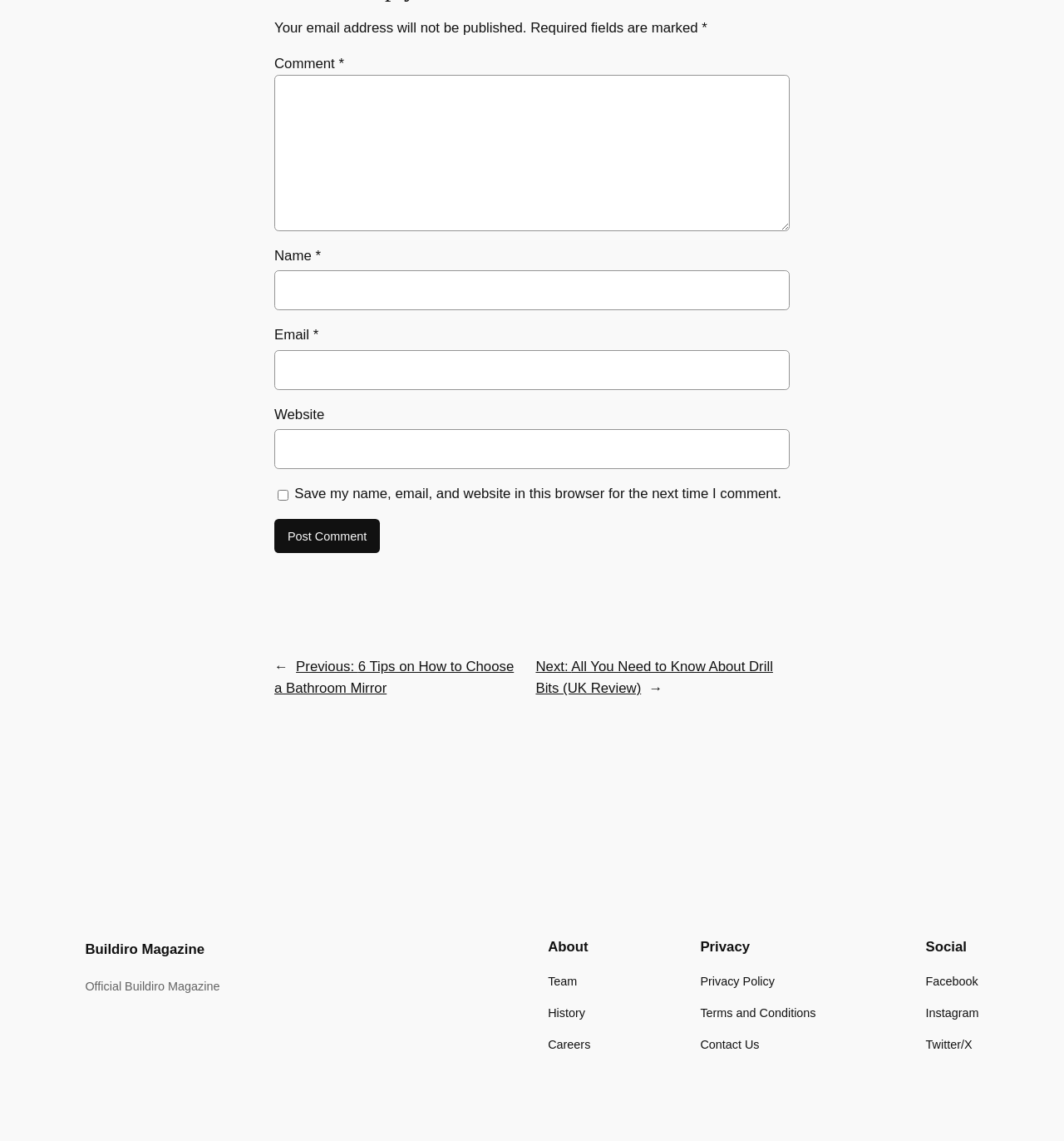Specify the bounding box coordinates of the area to click in order to execute this command: 'Enter a comment'. The coordinates should consist of four float numbers ranging from 0 to 1, and should be formatted as [left, top, right, bottom].

[0.258, 0.065, 0.742, 0.203]